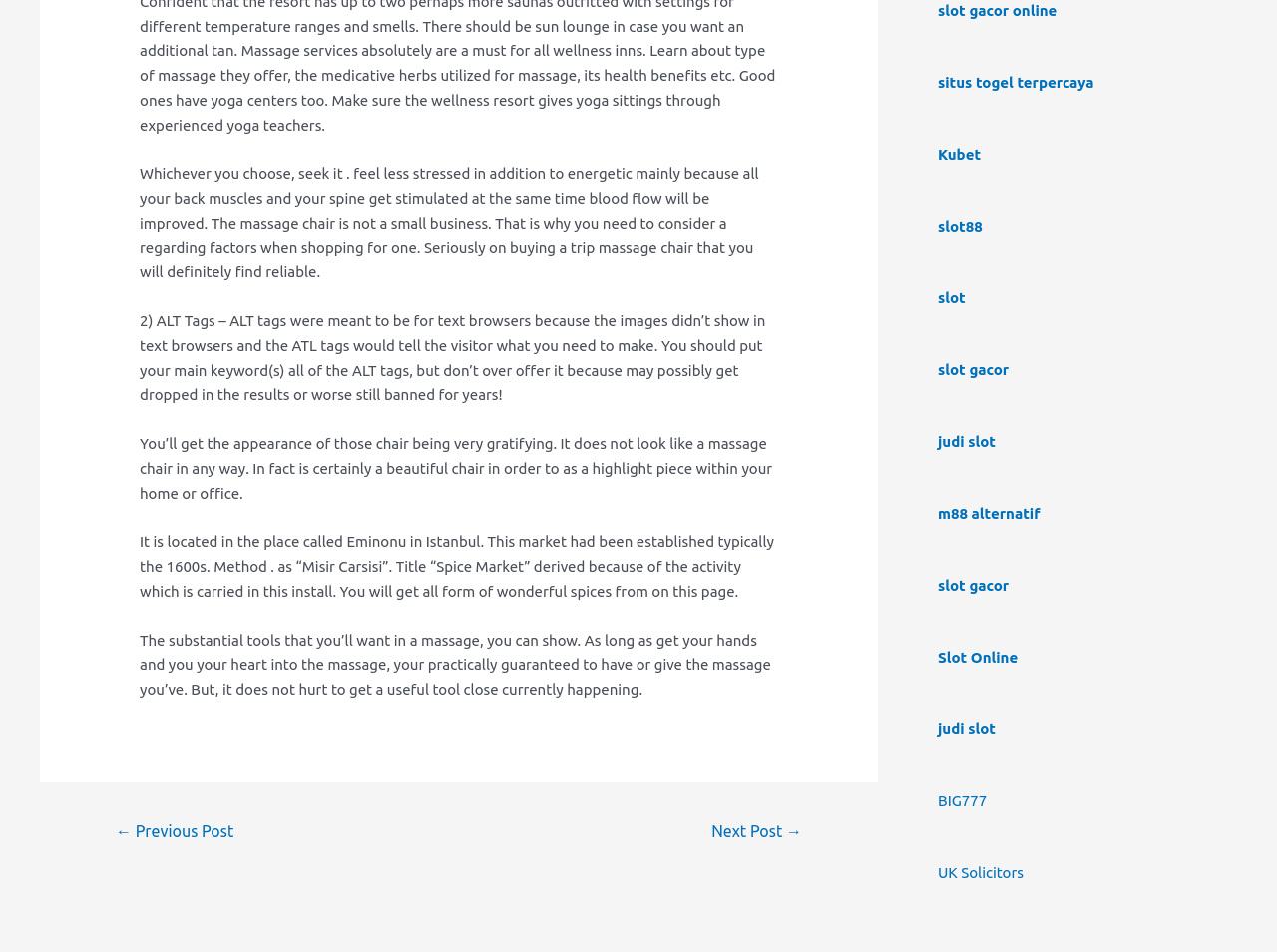Given the element description: "Kubet", predict the bounding box coordinates of this UI element. The coordinates must be four float numbers between 0 and 1, given as [left, top, right, bottom].

[0.734, 0.153, 0.768, 0.171]